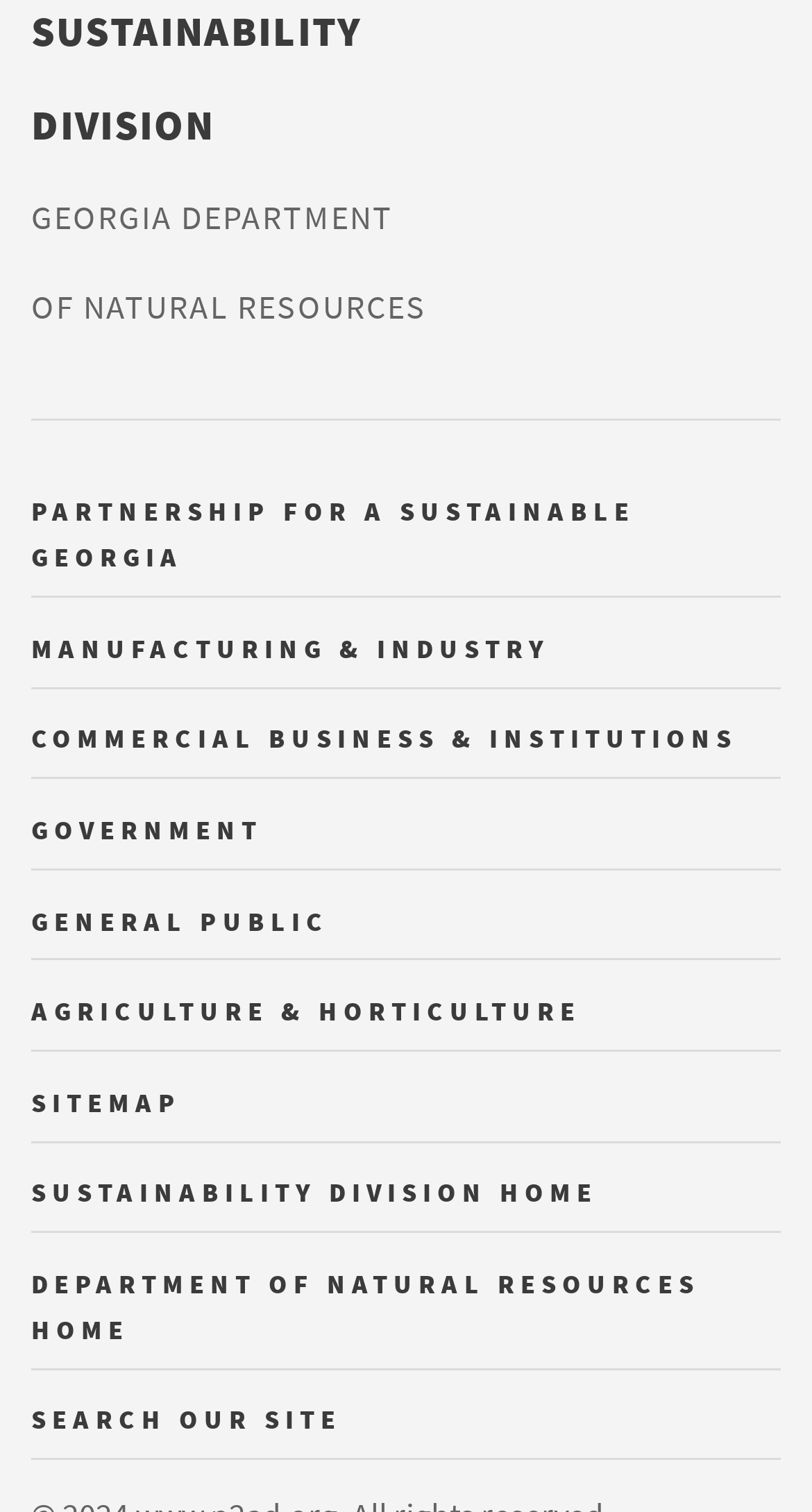Please find the bounding box coordinates of the element that must be clicked to perform the given instruction: "go to Government". The coordinates should be four float numbers from 0 to 1, i.e., [left, top, right, bottom].

[0.038, 0.537, 0.323, 0.559]